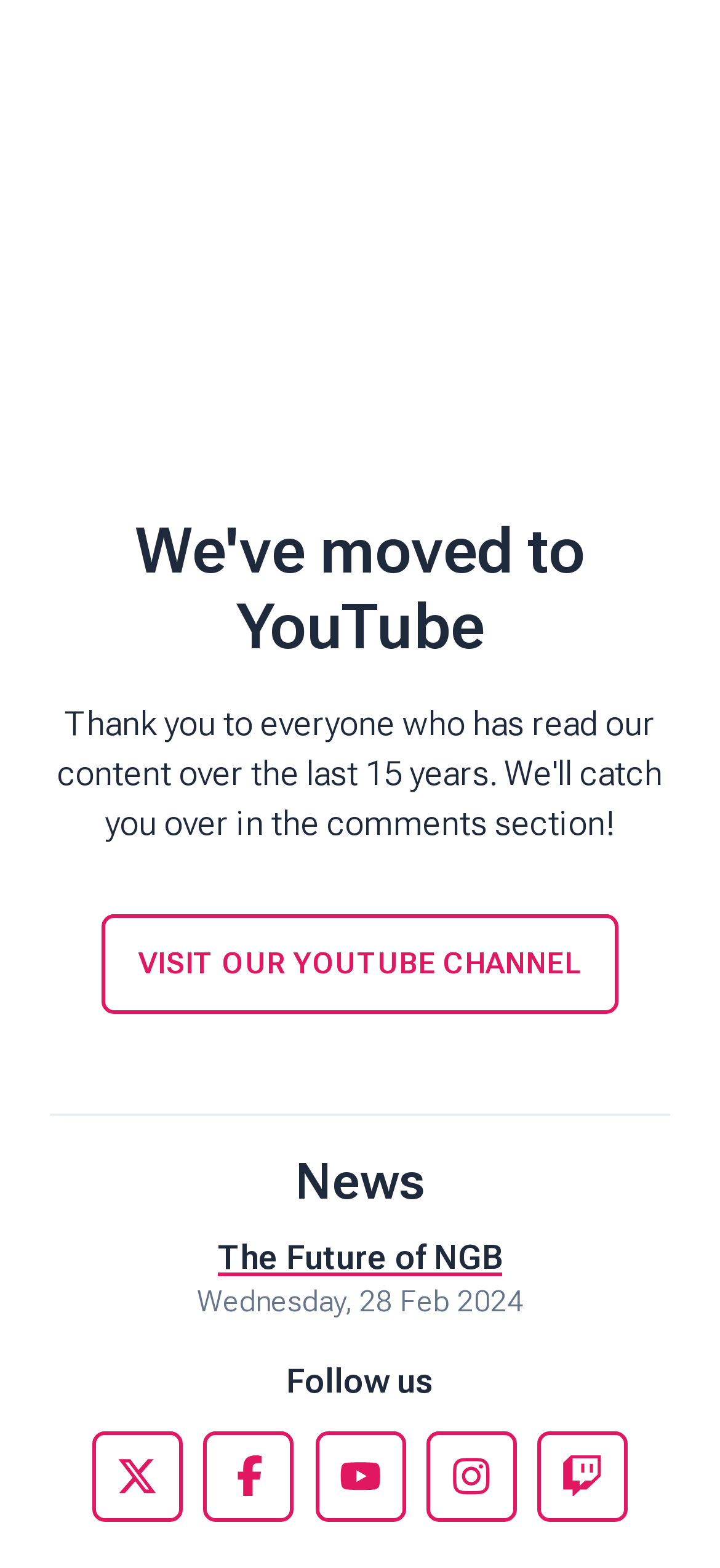Provide your answer in one word or a succinct phrase for the question: 
What is the position of the 'Follow us' heading?

Bottom